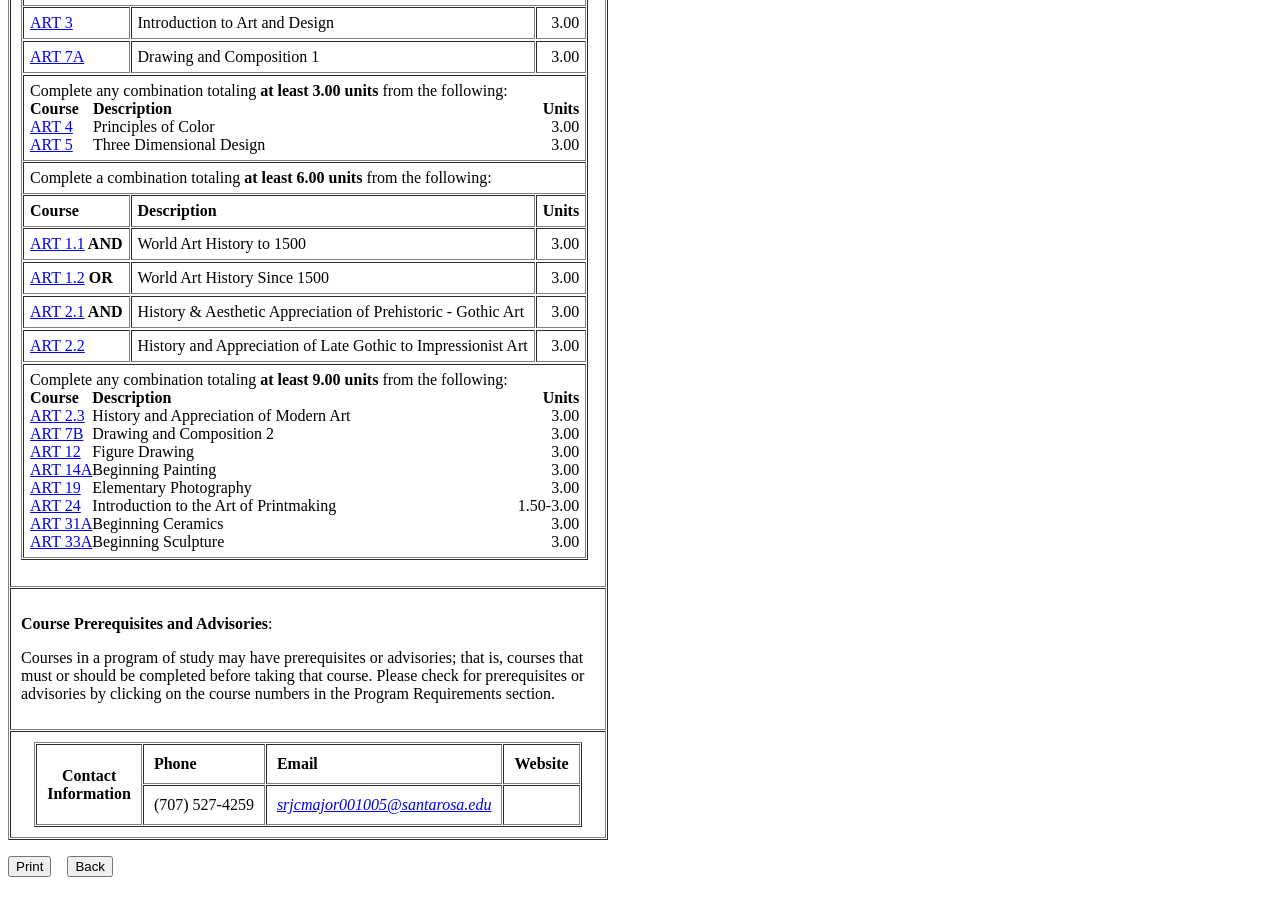Answer the following query with a single word or phrase:
What is the course that comes after ART 1.1 in the table?

ART 1.2